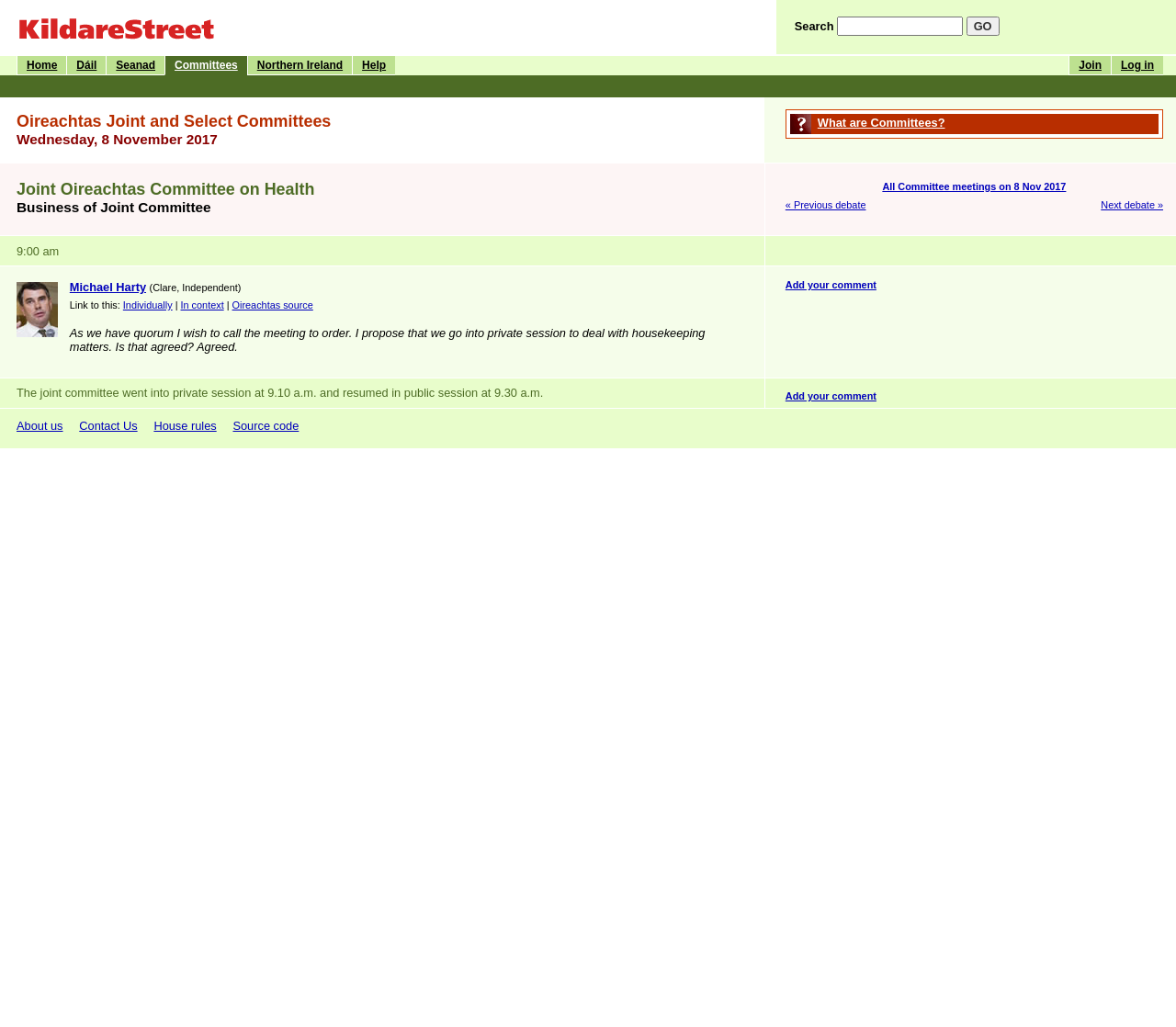Extract the bounding box coordinates for the UI element described by the text: "« Previous debate". The coordinates should be in the form of [left, top, right, bottom] with values between 0 and 1.

[0.668, 0.194, 0.736, 0.204]